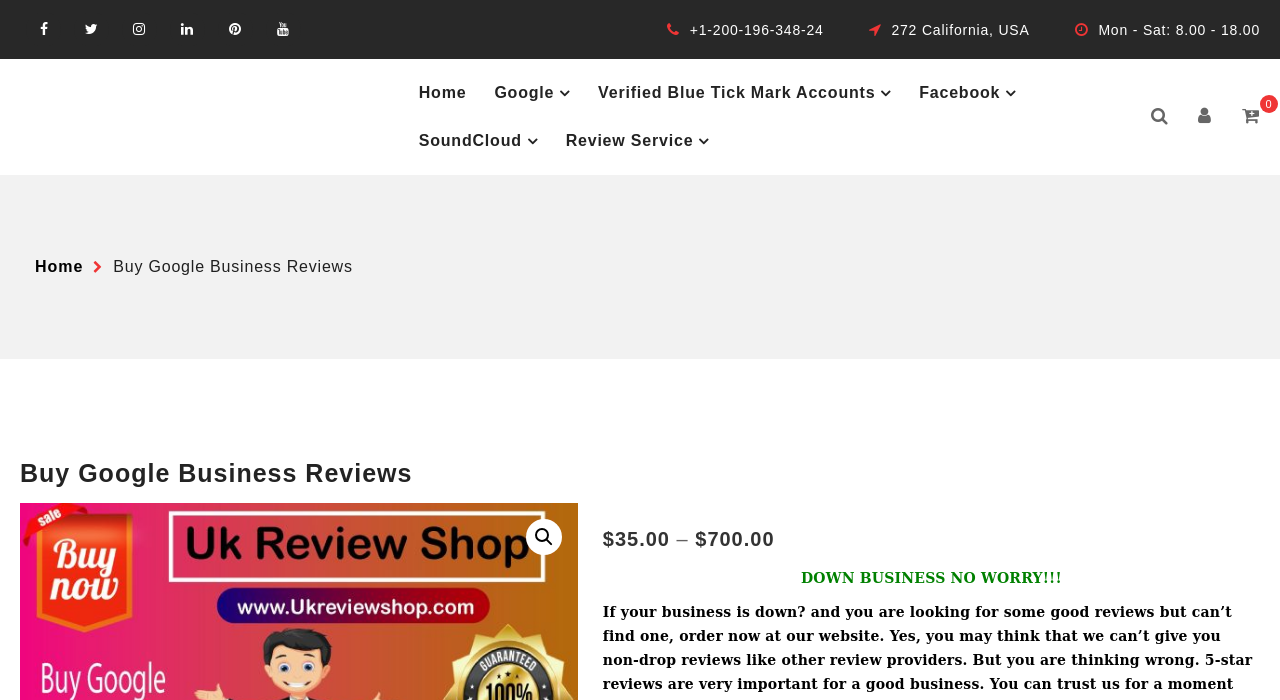Please use the details from the image to answer the following question comprehensively:
What are the business hours?

The business hours are listed at the top of the webpage, next to the phone number and address. They are 'Mon - Sat: 8.00 - 18.00', indicating that the business is open from Monday to Saturday, from 8:00 am to 6:00 pm.